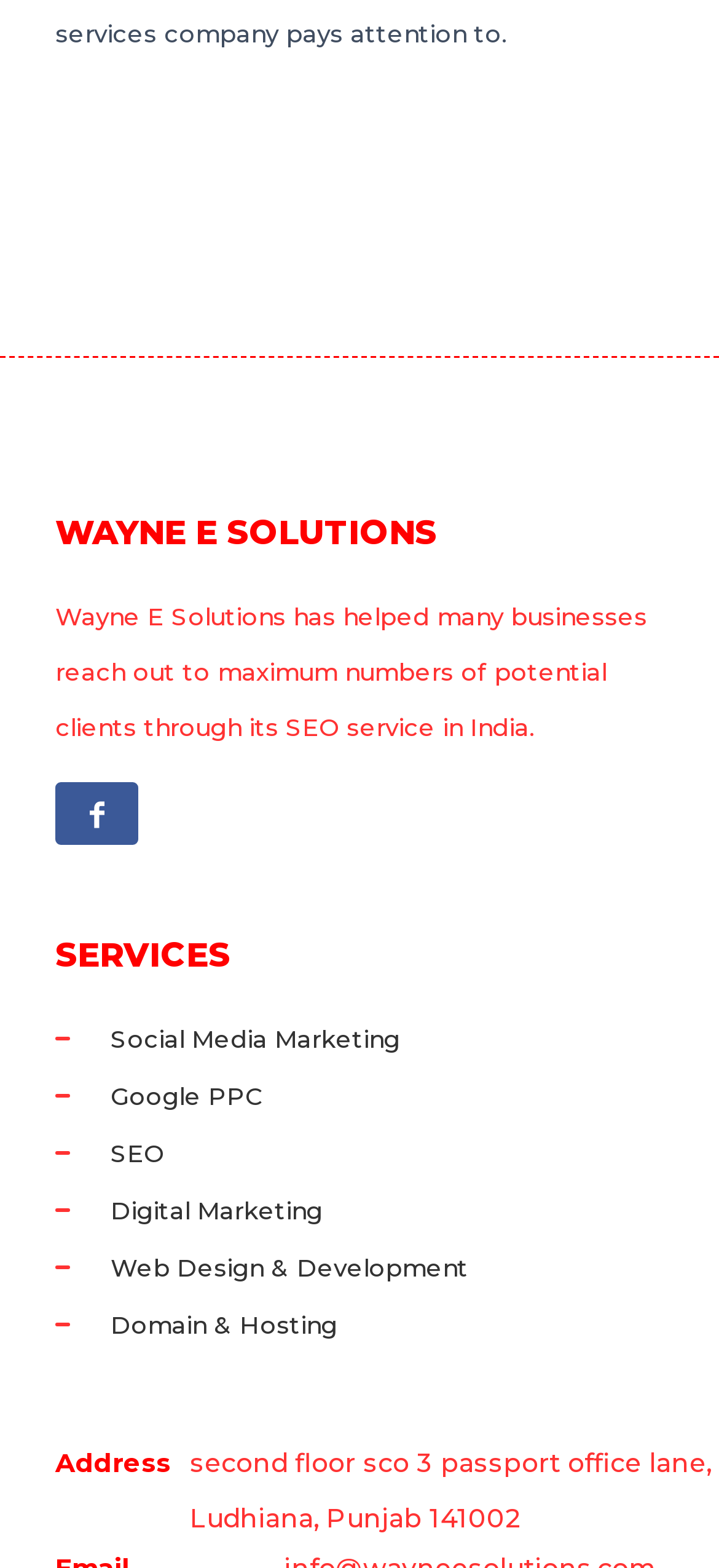Please reply to the following question with a single word or a short phrase:
What is the company's expertise?

SEO